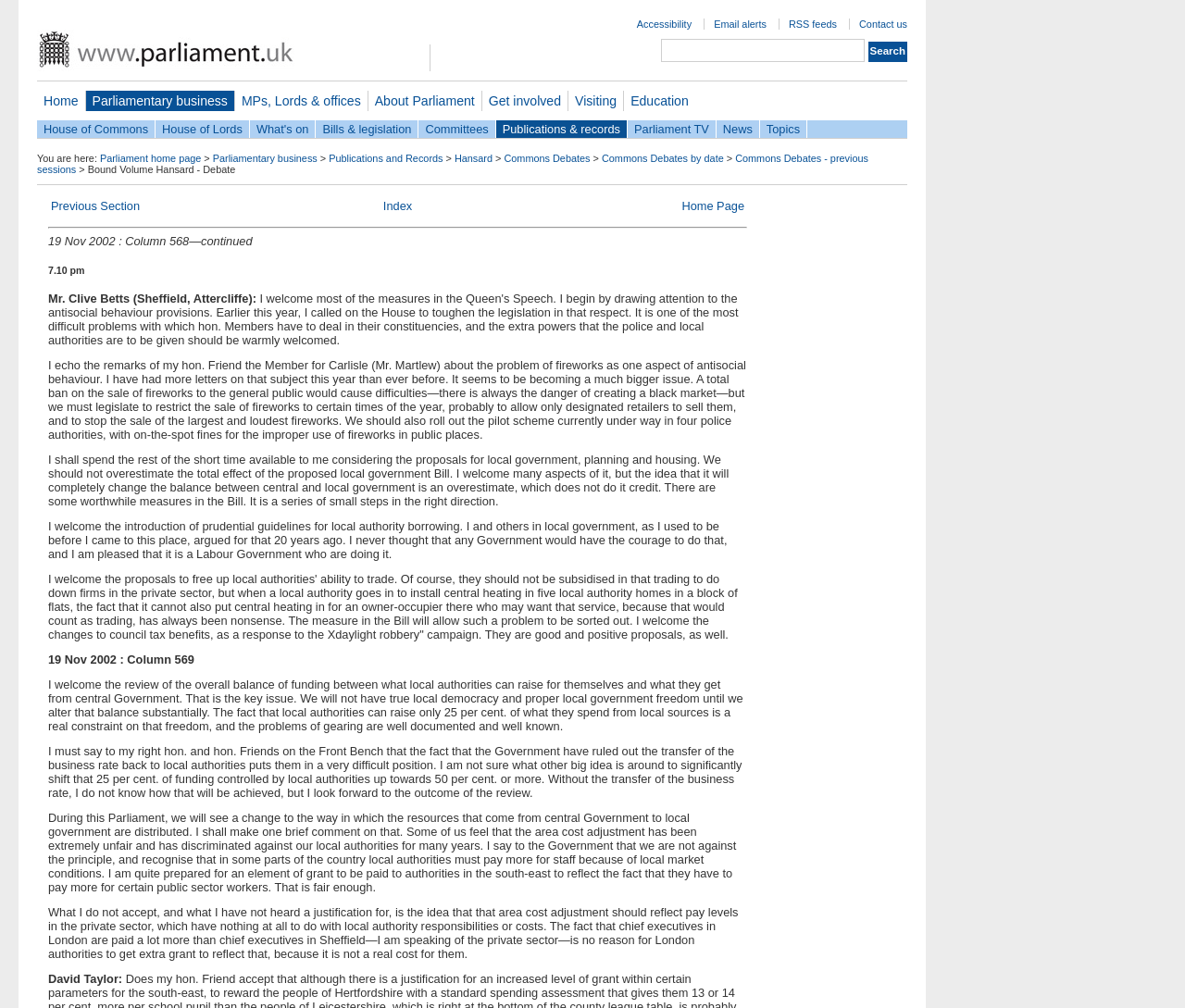Determine the bounding box coordinates for the area that should be clicked to carry out the following instruction: "Go to Home page".

[0.031, 0.09, 0.072, 0.11]